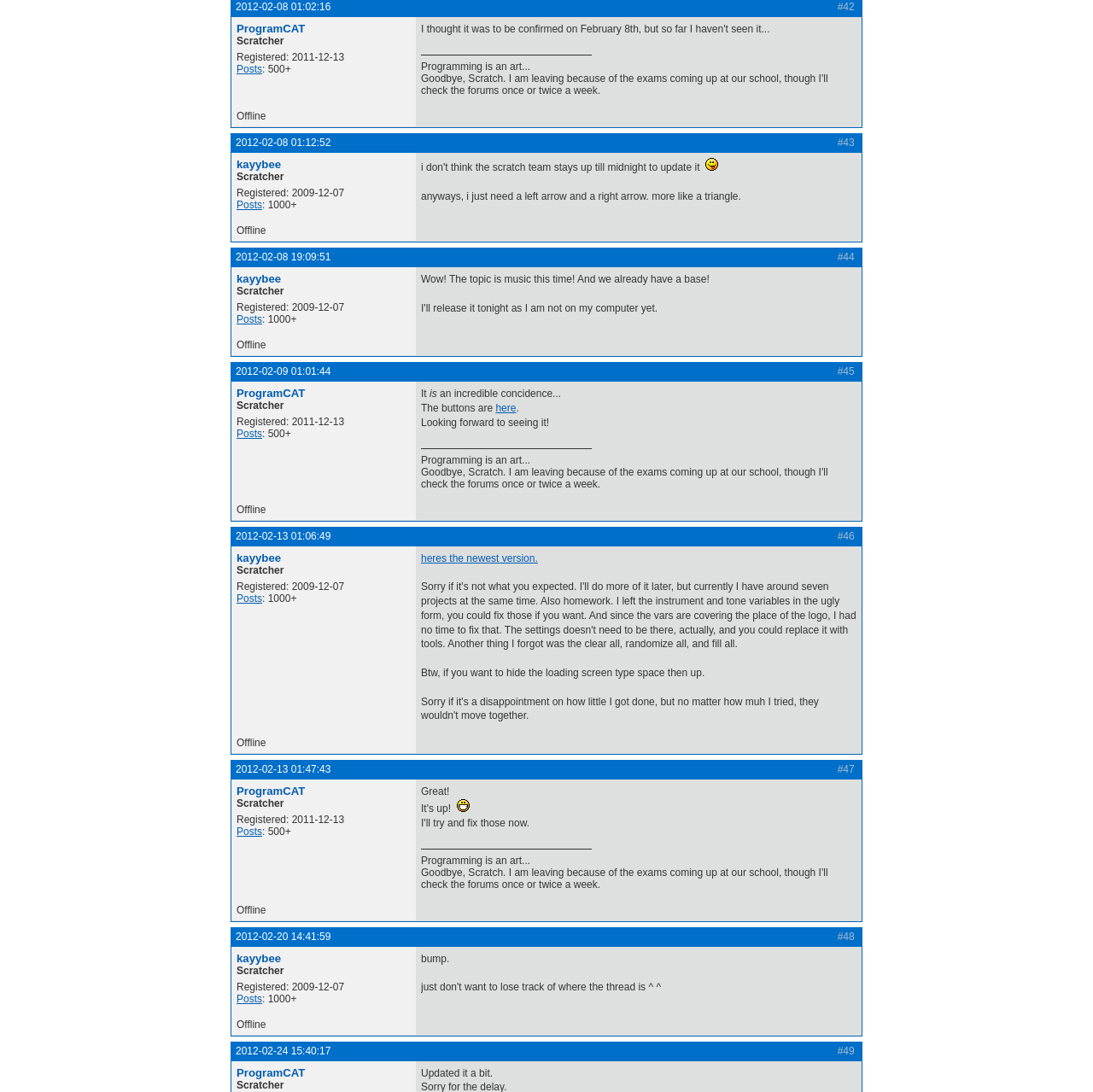Identify the bounding box coordinates of the element to click to follow this instruction: 'Add Smooth Skin Retouch Photoshop Action to your cart'. Ensure the coordinates are four float values between 0 and 1, provided as [left, top, right, bottom].

None